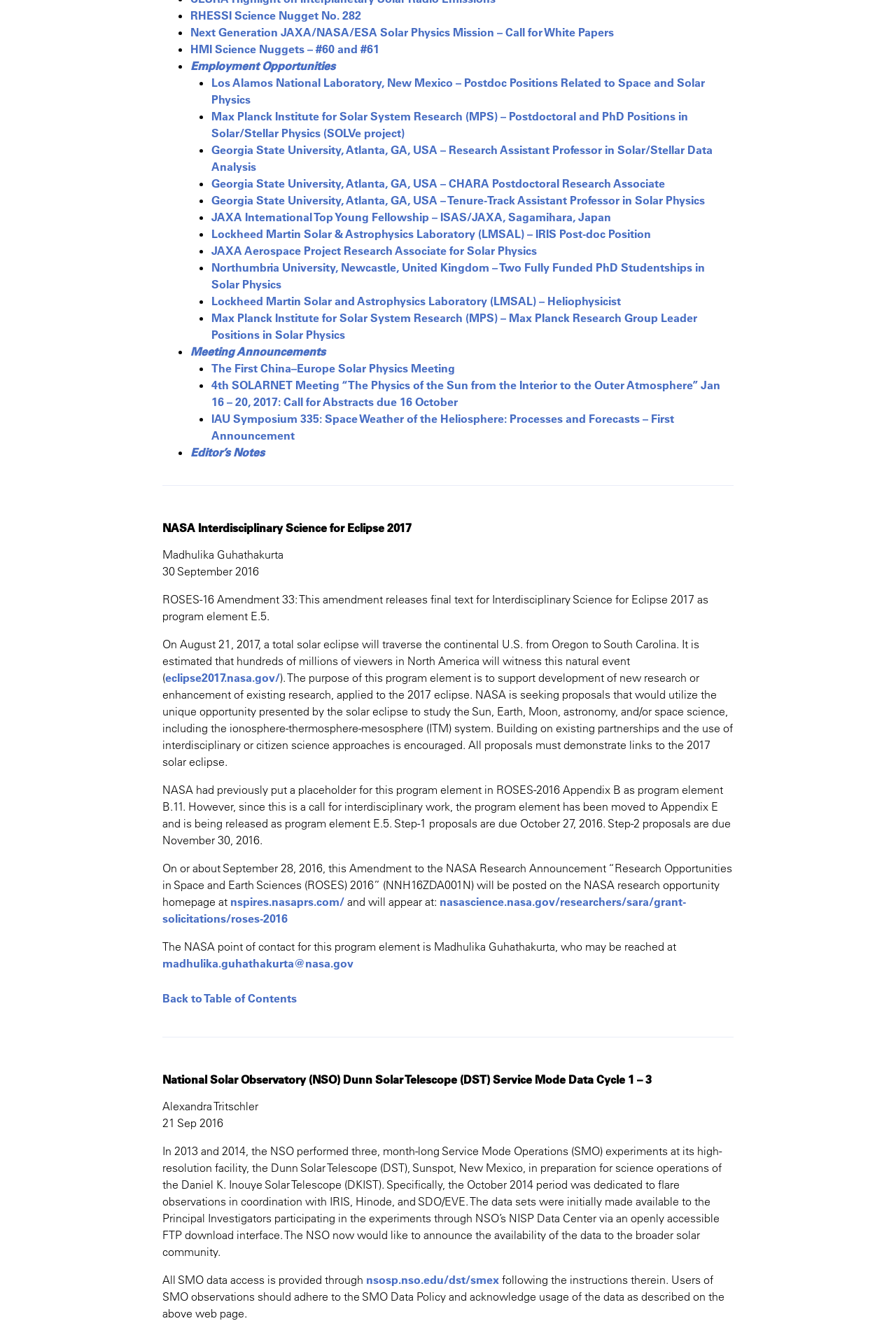Given the webpage screenshot and the description, determine the bounding box coordinates (top-left x, top-left y, bottom-right x, bottom-right y) that define the location of the UI element matching this description: English

None